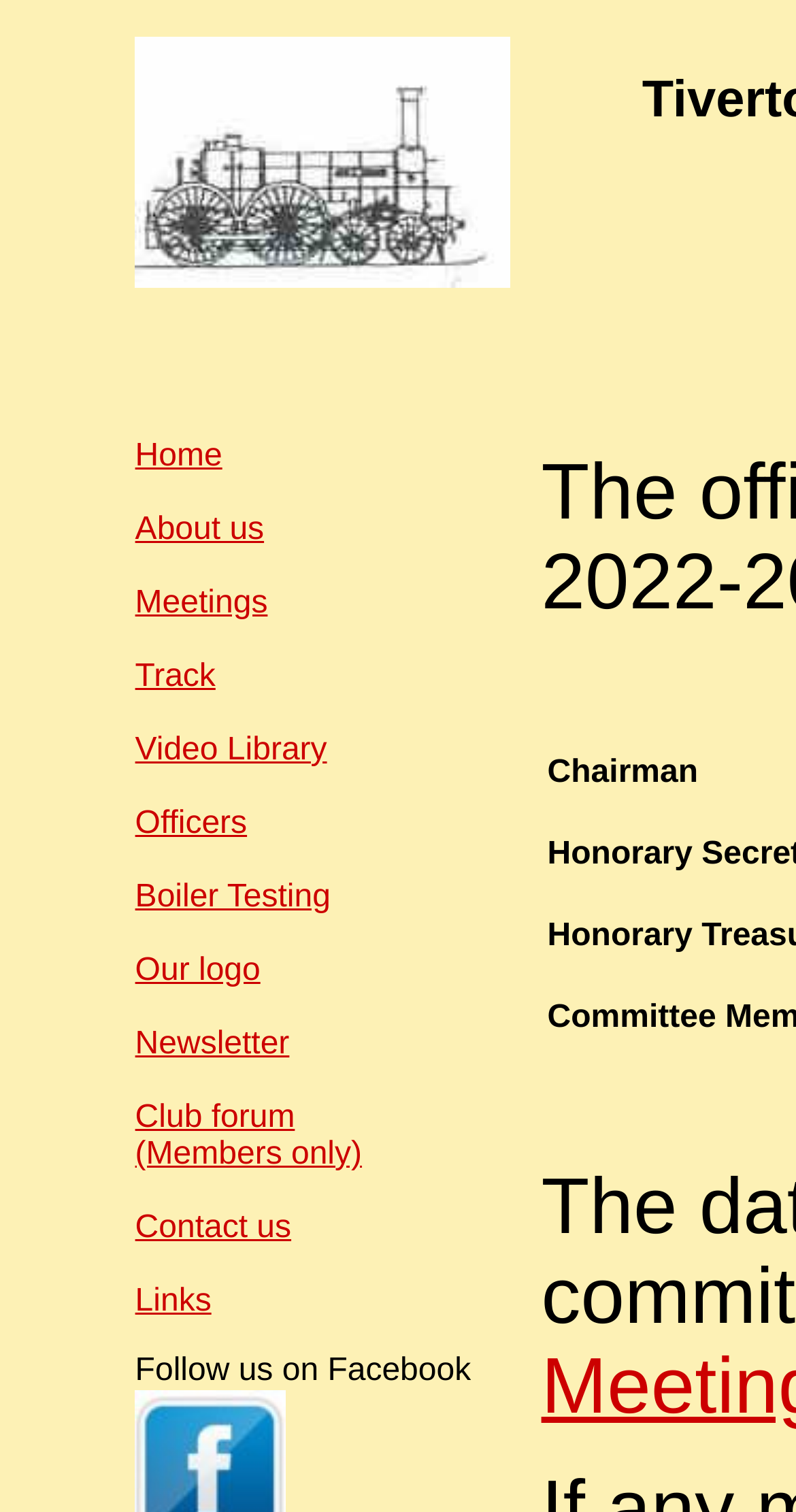Determine the bounding box coordinates for the element that should be clicked to follow this instruction: "Click on Home". The coordinates should be given as four float numbers between 0 and 1, in the format [left, top, right, bottom].

[0.17, 0.29, 0.279, 0.313]